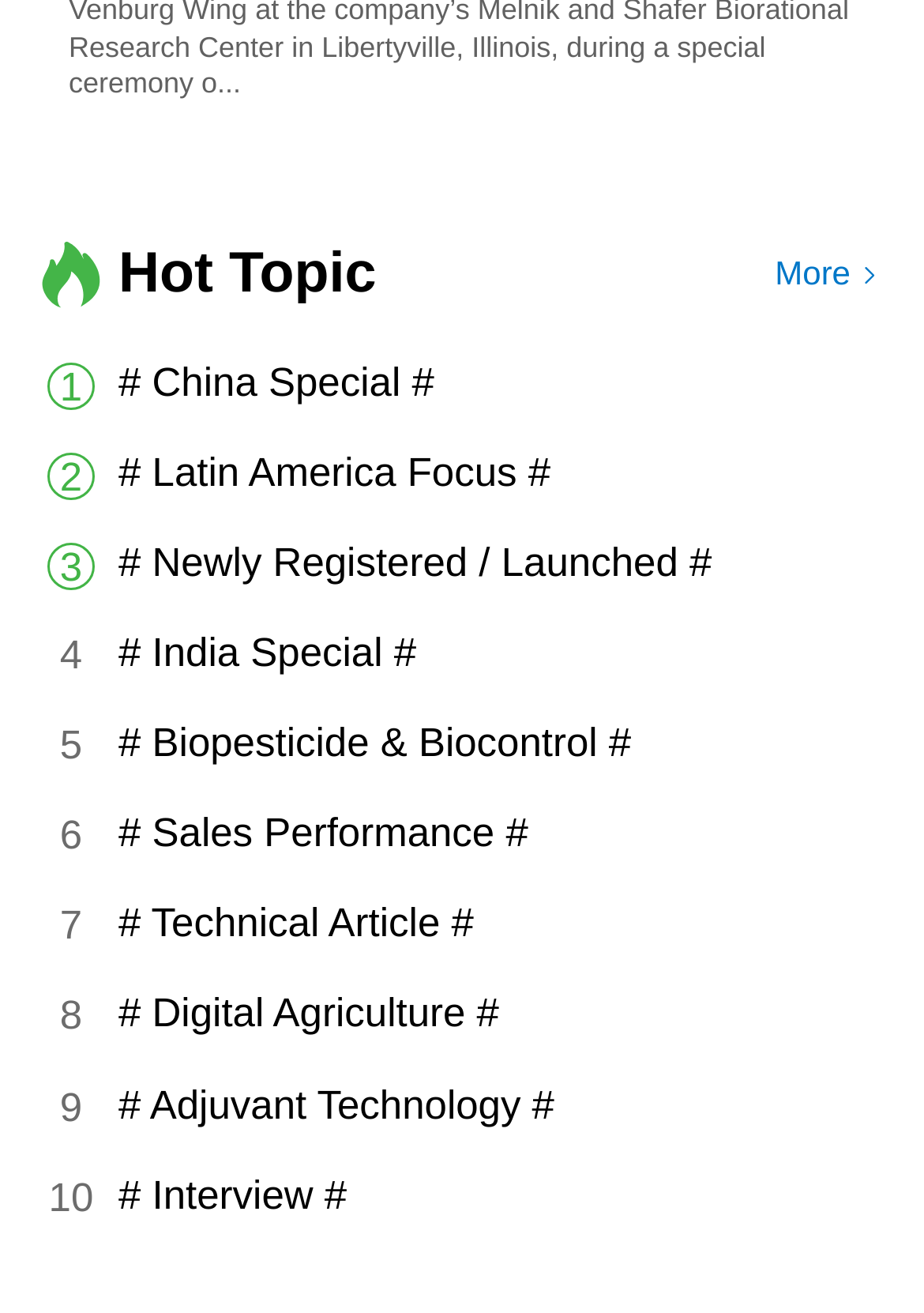Predict the bounding box coordinates of the area that should be clicked to accomplish the following instruction: "Go to '# Latin America Focus #'". The bounding box coordinates should consist of four float numbers between 0 and 1, i.e., [left, top, right, bottom].

[0.128, 0.341, 0.962, 0.381]